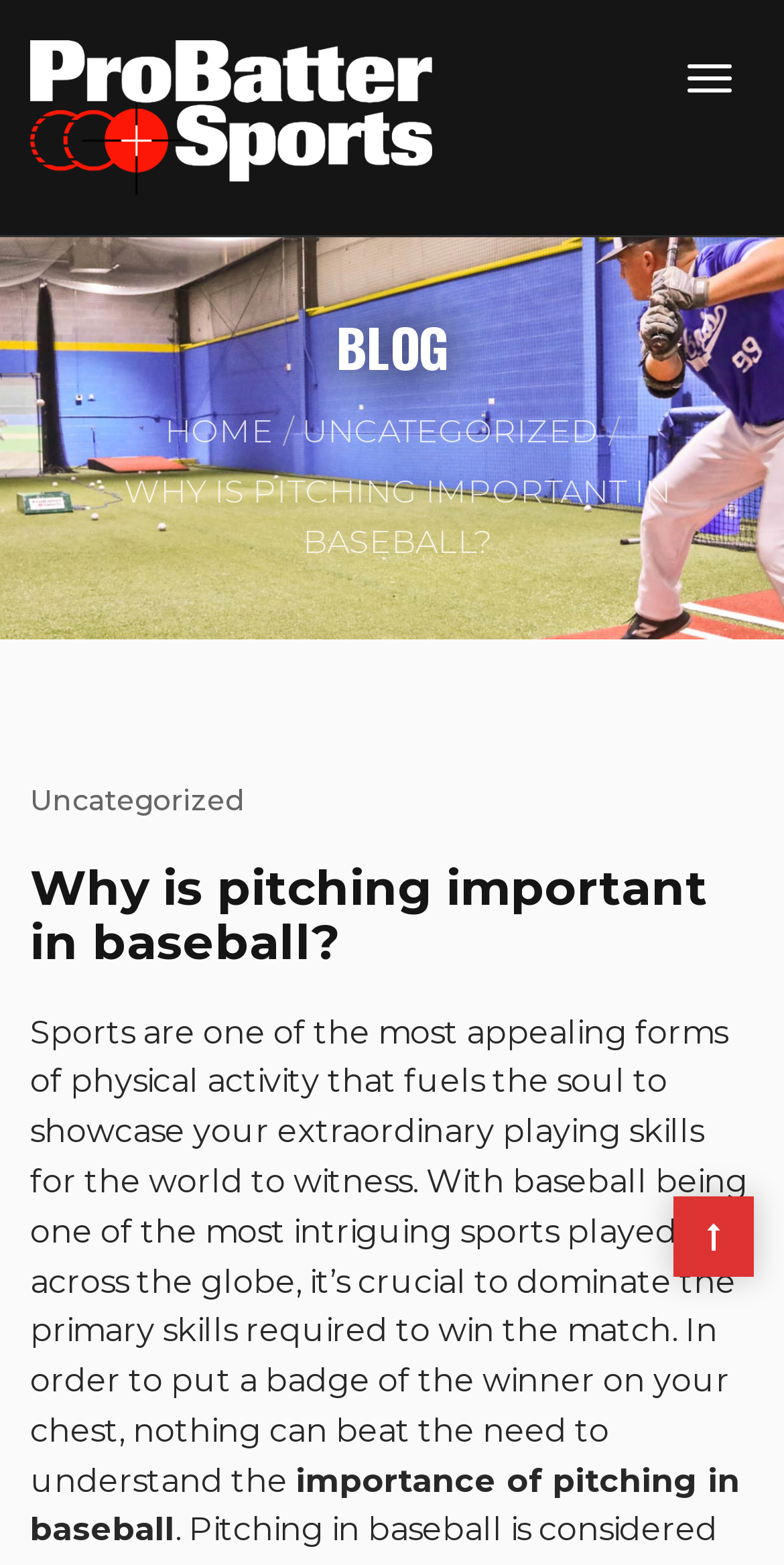What is the topic of the current article?
Answer the question with a detailed and thorough explanation.

The topic of the current article can be determined by reading the heading 'Why is pitching important in baseball?' and the subsequent text, which discusses the importance of pitching in baseball.